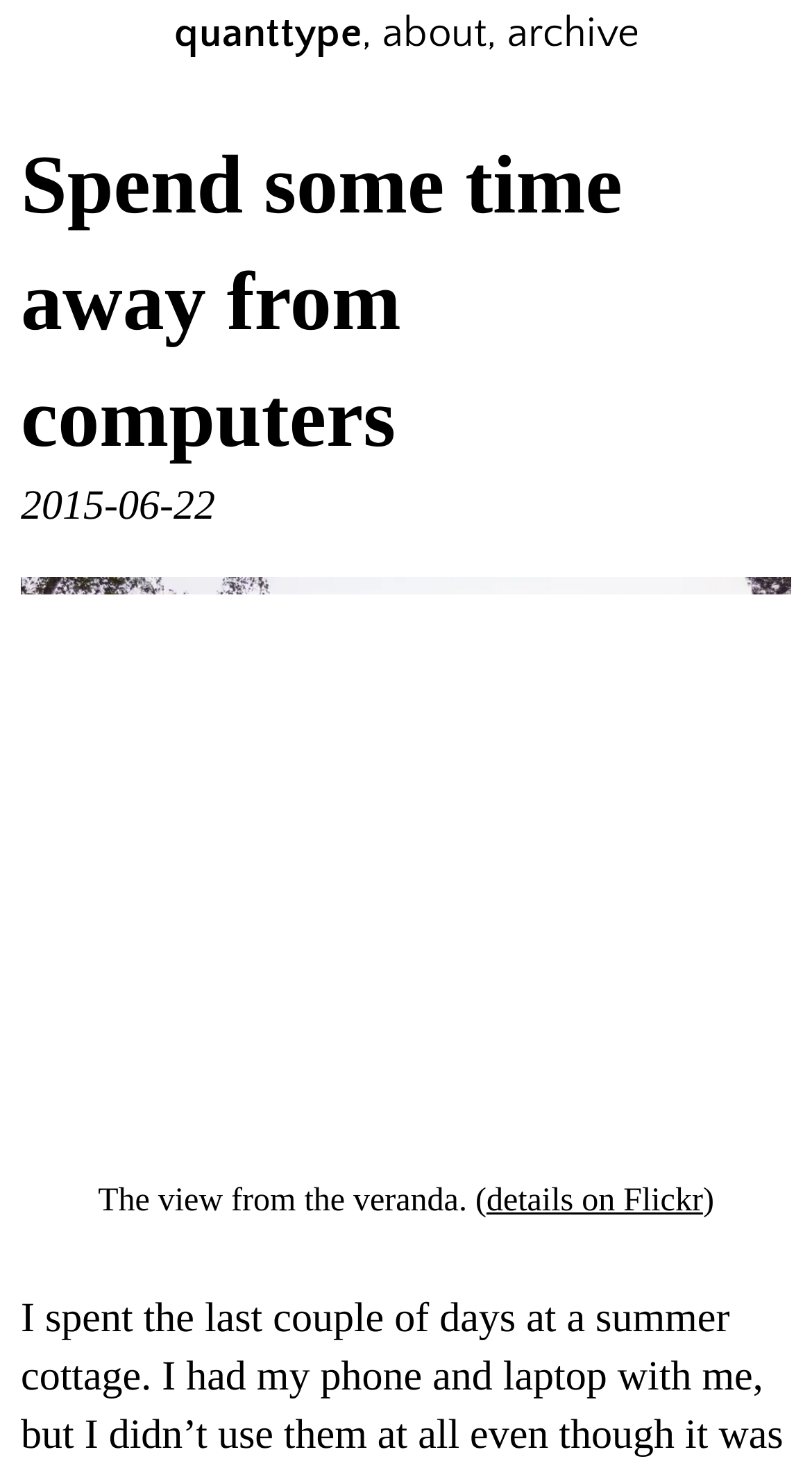What is the date of the post?
Please answer the question with a detailed response using the information from the screenshot.

I found the date of the post by looking at the second heading element, which contains the text '2015-06-22'. This heading element is a child of the root element and has a bounding box with y-coordinates indicating it is located below the main heading.